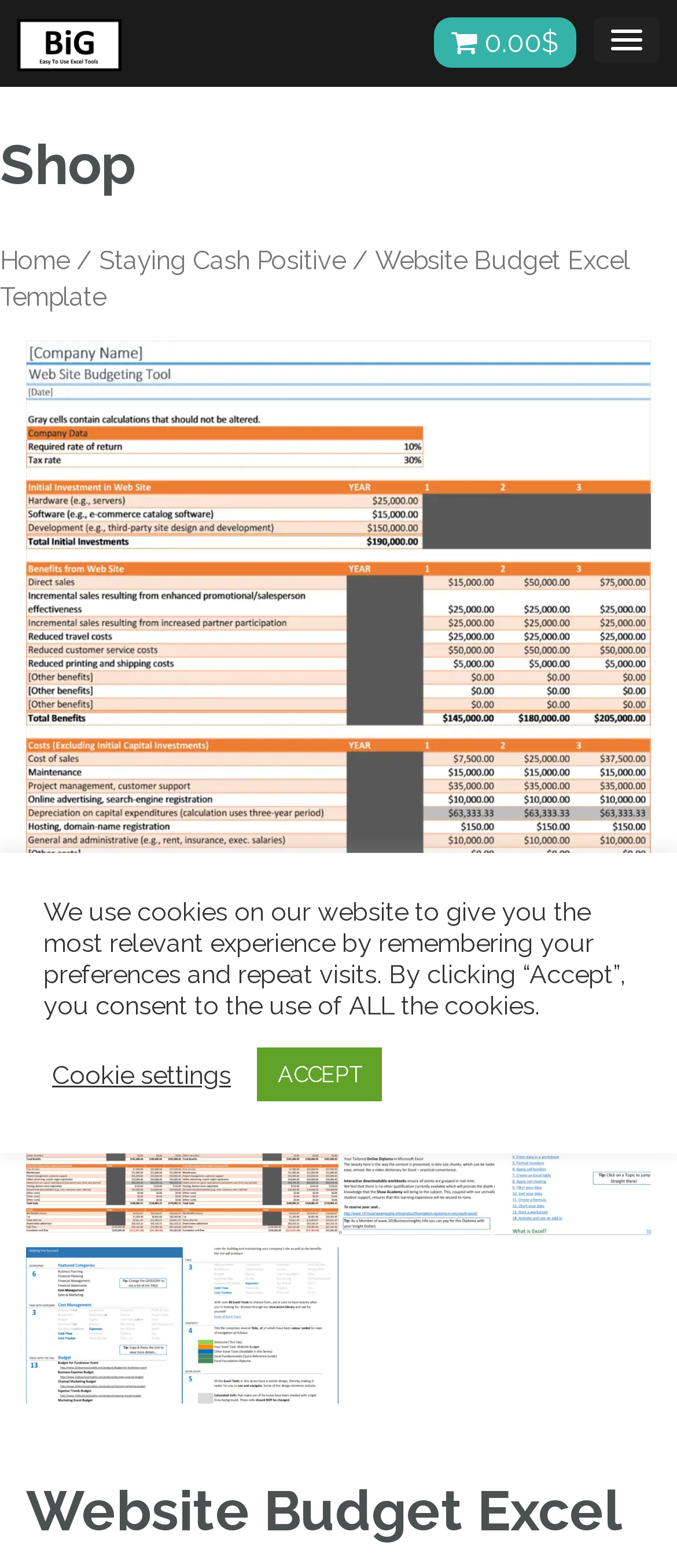Please respond to the question using a single word or phrase:
How many links are there in the breadcrumb navigation?

3